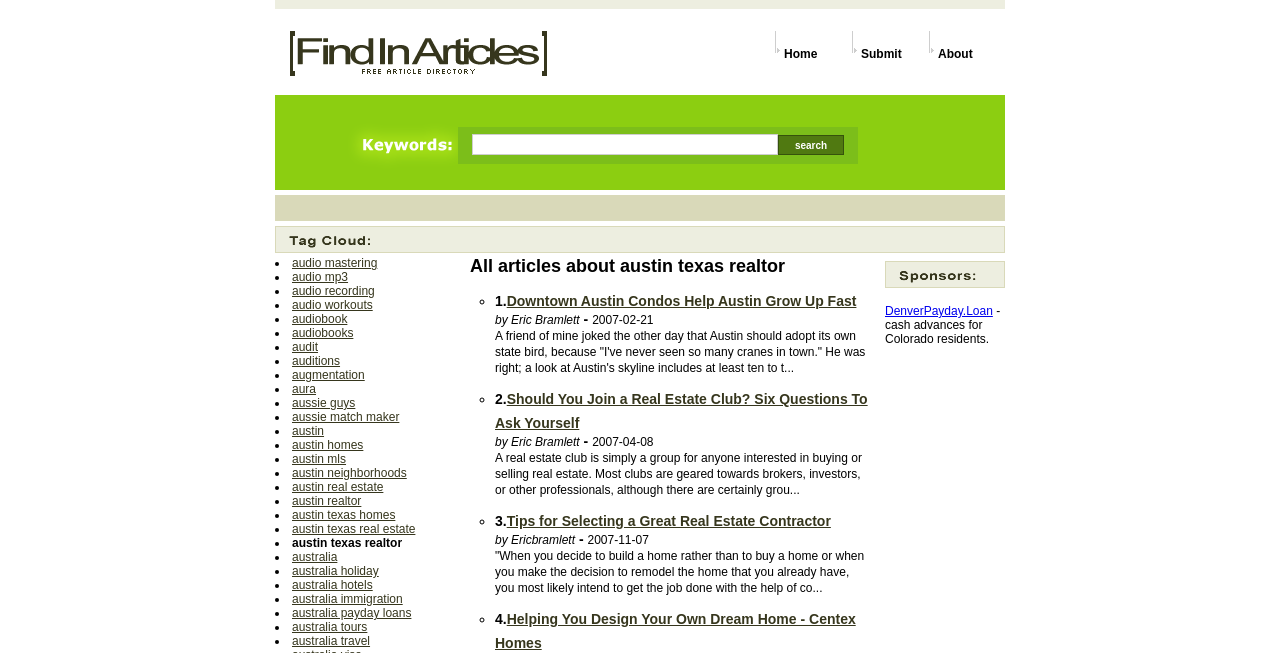Specify the bounding box coordinates of the area that needs to be clicked to achieve the following instruction: "submit a query".

[0.608, 0.207, 0.659, 0.238]